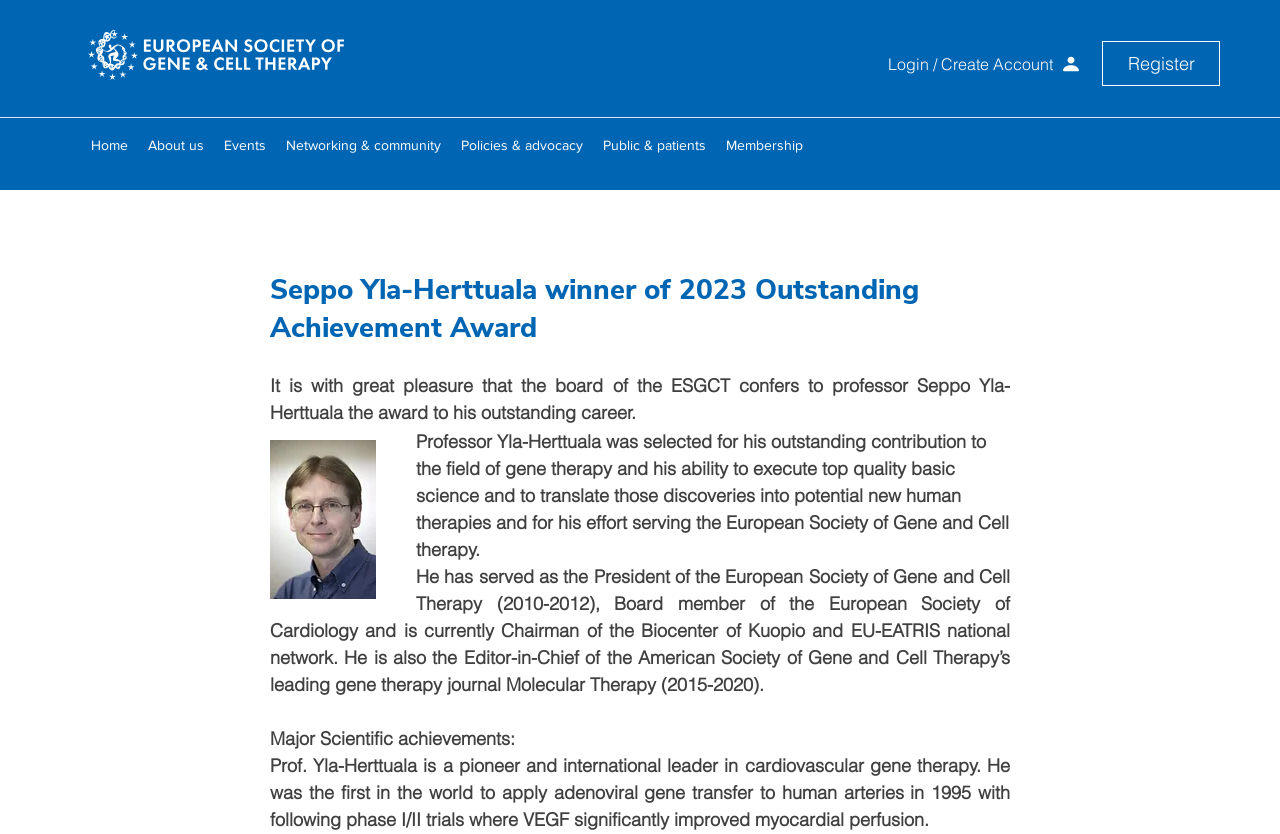Find the bounding box coordinates of the element's region that should be clicked in order to follow the given instruction: "Go to the 'Home' page". The coordinates should consist of four float numbers between 0 and 1, i.e., [left, top, right, bottom].

[0.063, 0.156, 0.108, 0.192]